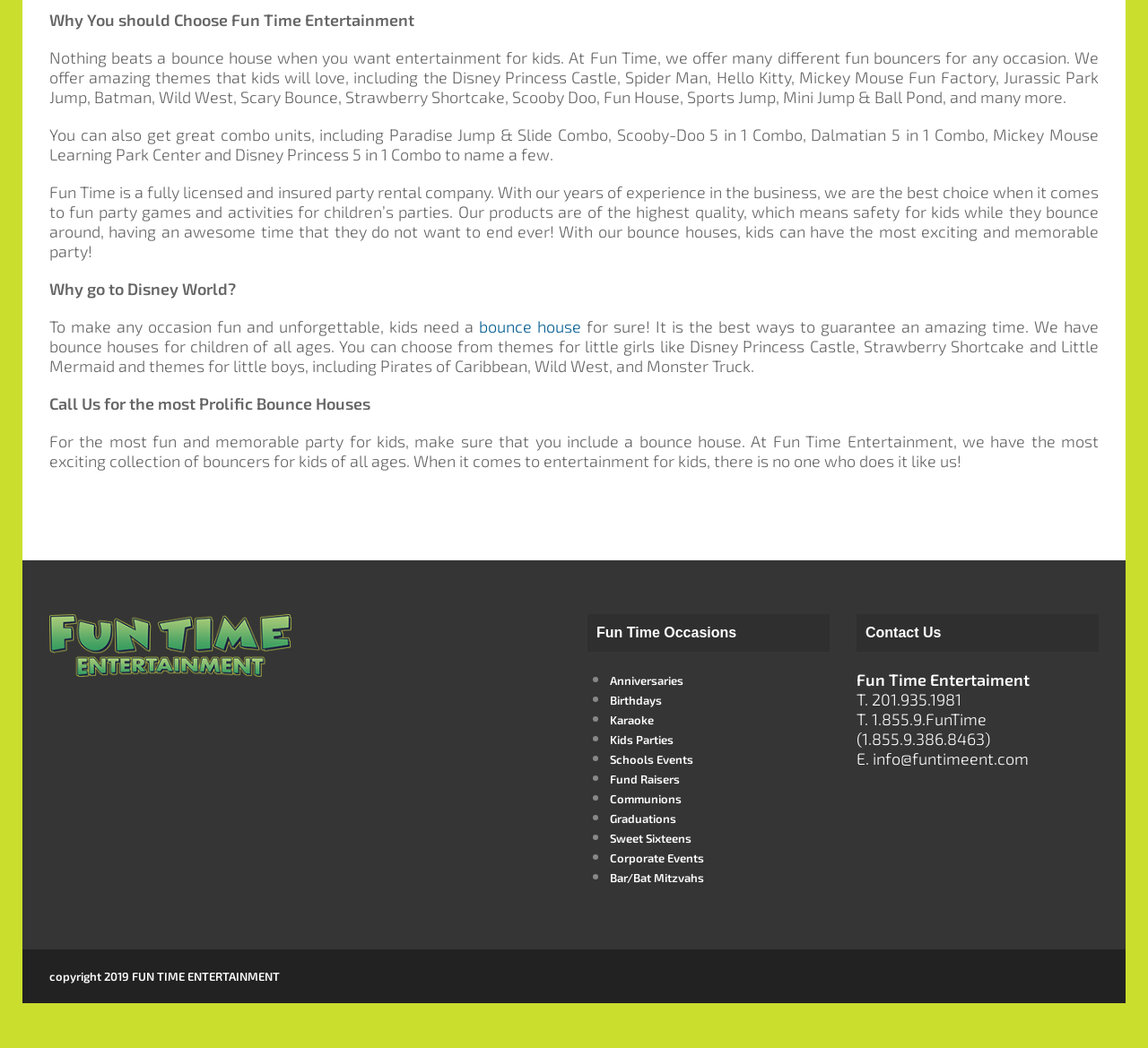Determine the bounding box coordinates of the clickable element to complete this instruction: "Call the phone number". Provide the coordinates in the format of four float numbers between 0 and 1, [left, top, right, bottom].

[0.746, 0.658, 0.838, 0.677]